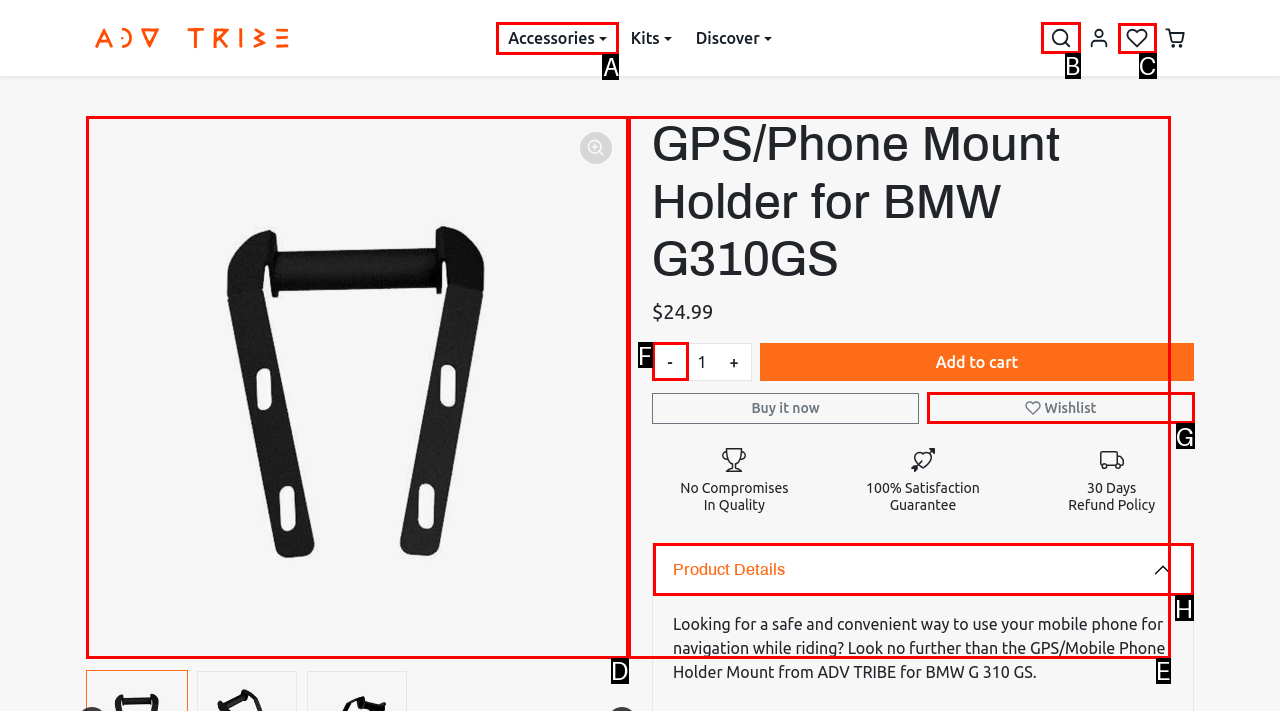Identify the correct UI element to click on to achieve the following task: Search for a product Respond with the corresponding letter from the given choices.

B